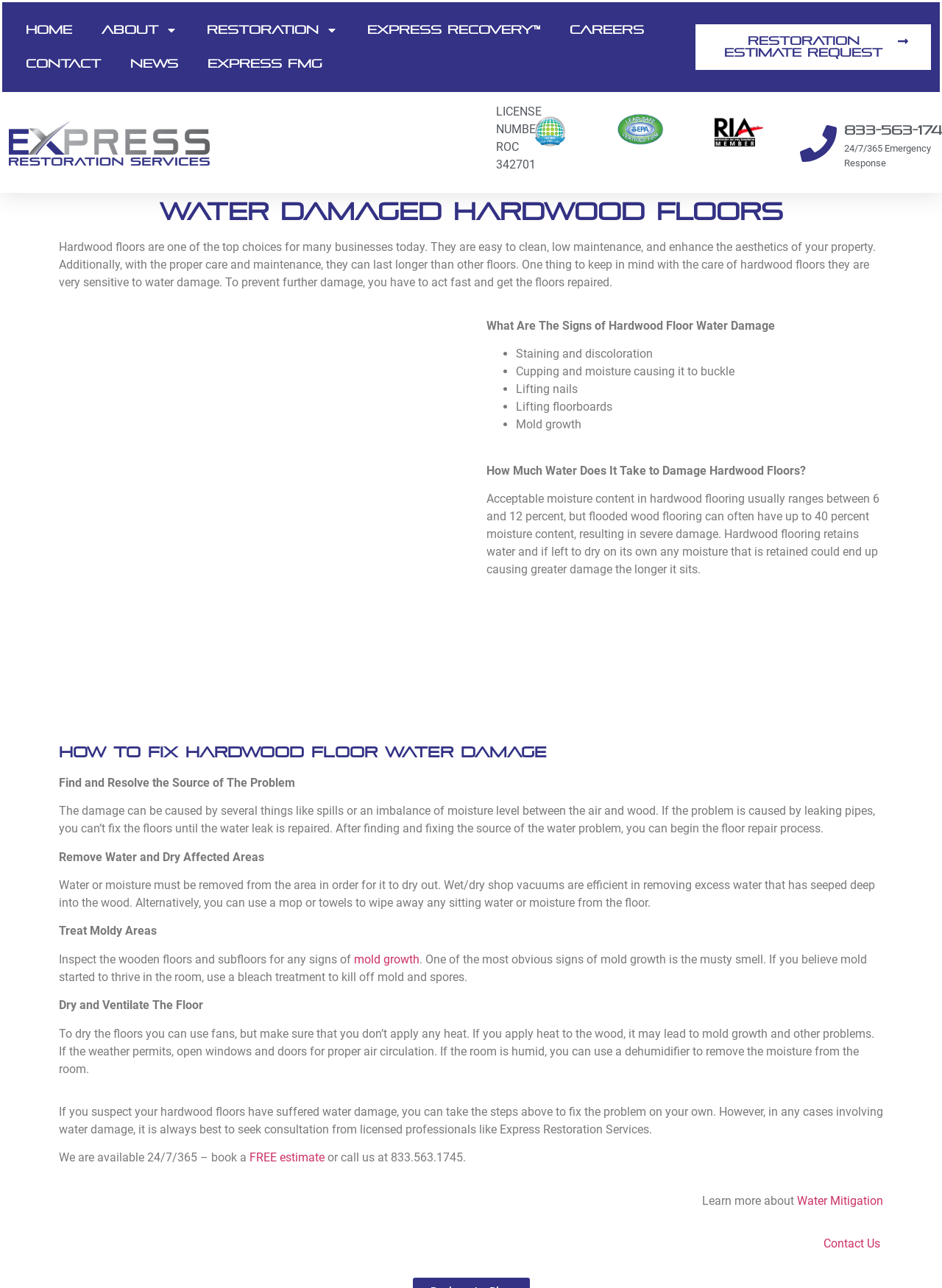Determine the bounding box coordinates of the area to click in order to meet this instruction: "Learn more about Water Mitigation".

[0.846, 0.927, 0.938, 0.938]